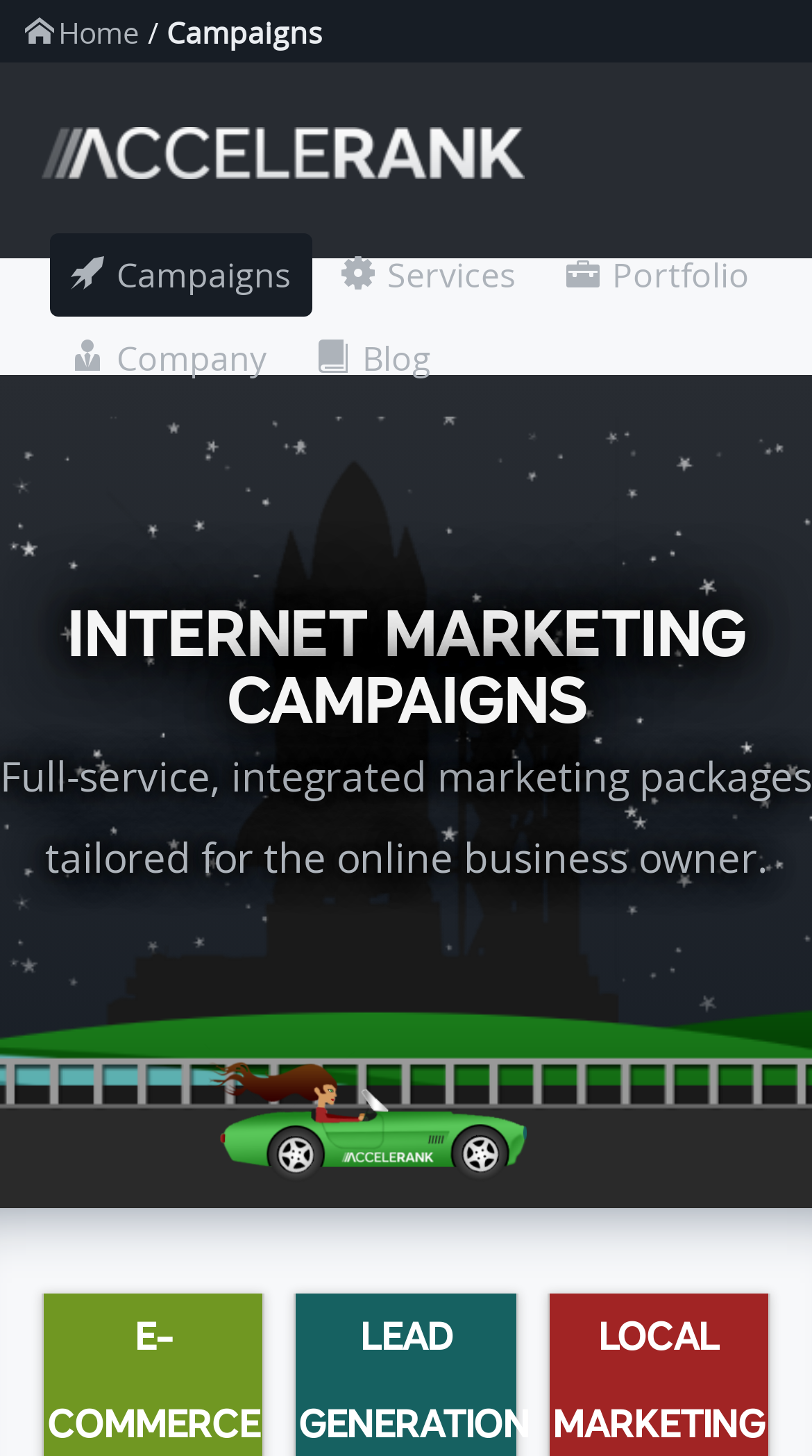Using the provided element description: "Home", identify the bounding box coordinates. The coordinates should be four floats between 0 and 1 in the order [left, top, right, bottom].

[0.072, 0.009, 0.172, 0.036]